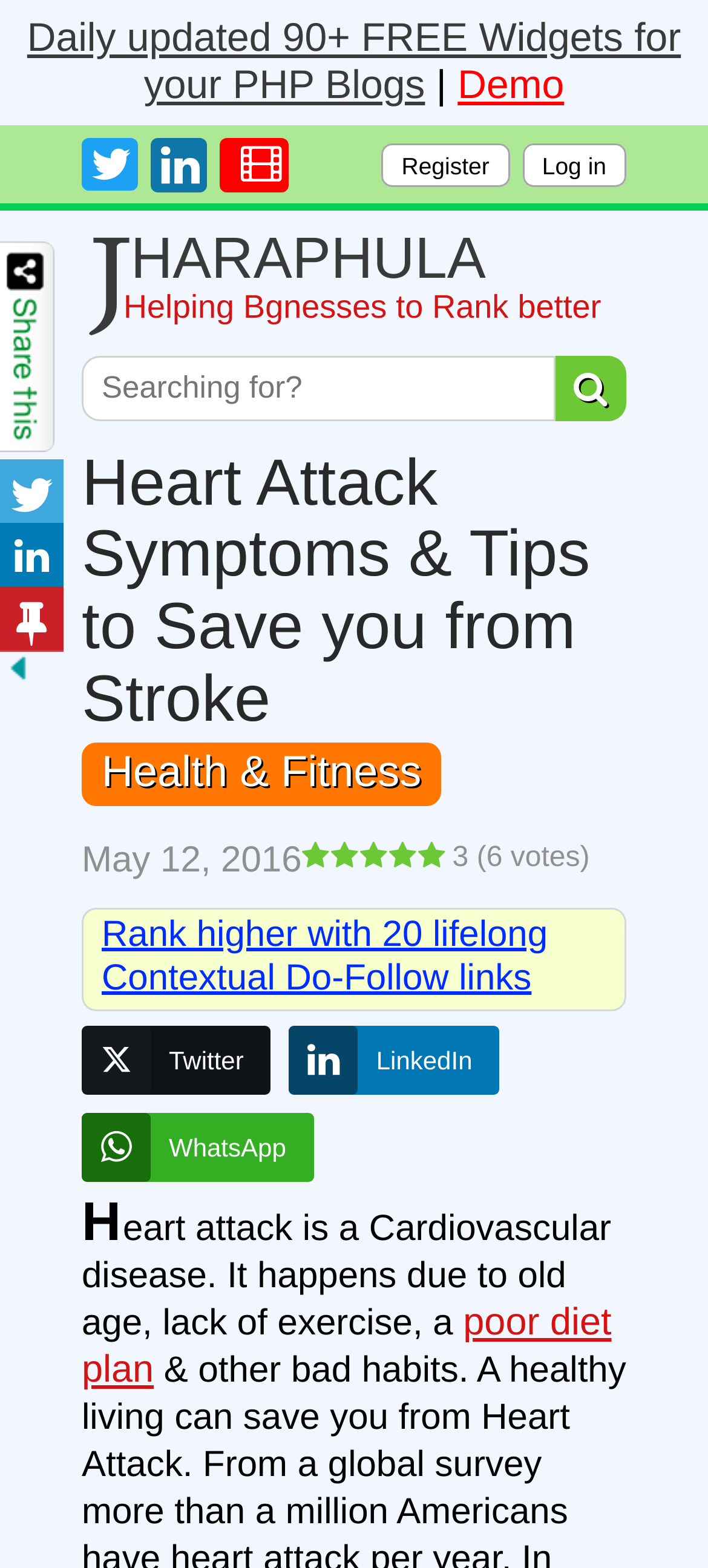Please provide the bounding box coordinates in the format (top-left x, top-left y, bottom-right x, bottom-right y). Remember, all values are floating point numbers between 0 and 1. What is the bounding box coordinate of the region described as: Log in

[0.737, 0.091, 0.885, 0.119]